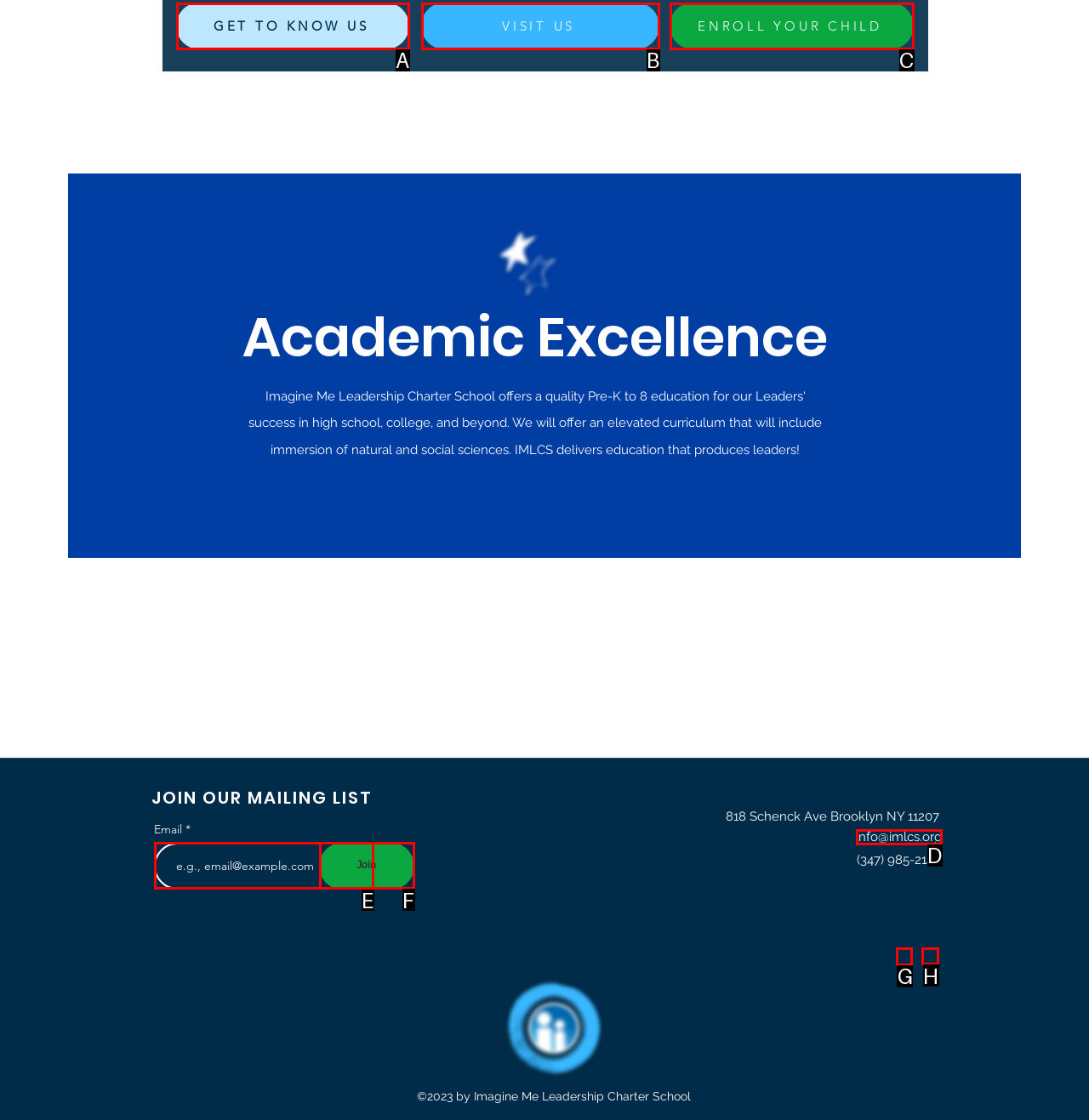Tell me the correct option to click for this task: Visit the Facebook page
Write down the option's letter from the given choices.

G